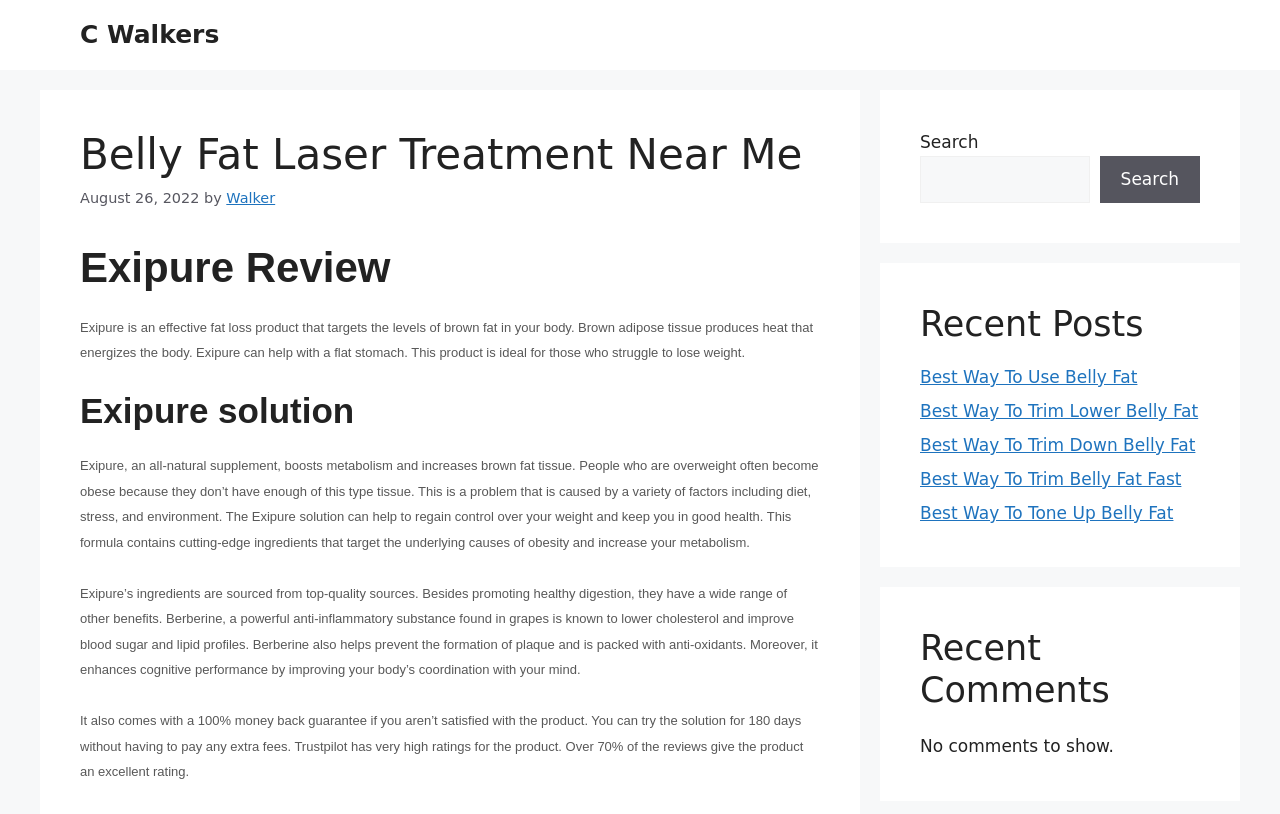Determine the bounding box coordinates of the UI element that matches the following description: "C Walkers". The coordinates should be four float numbers between 0 and 1 in the format [left, top, right, bottom].

[0.062, 0.025, 0.171, 0.06]